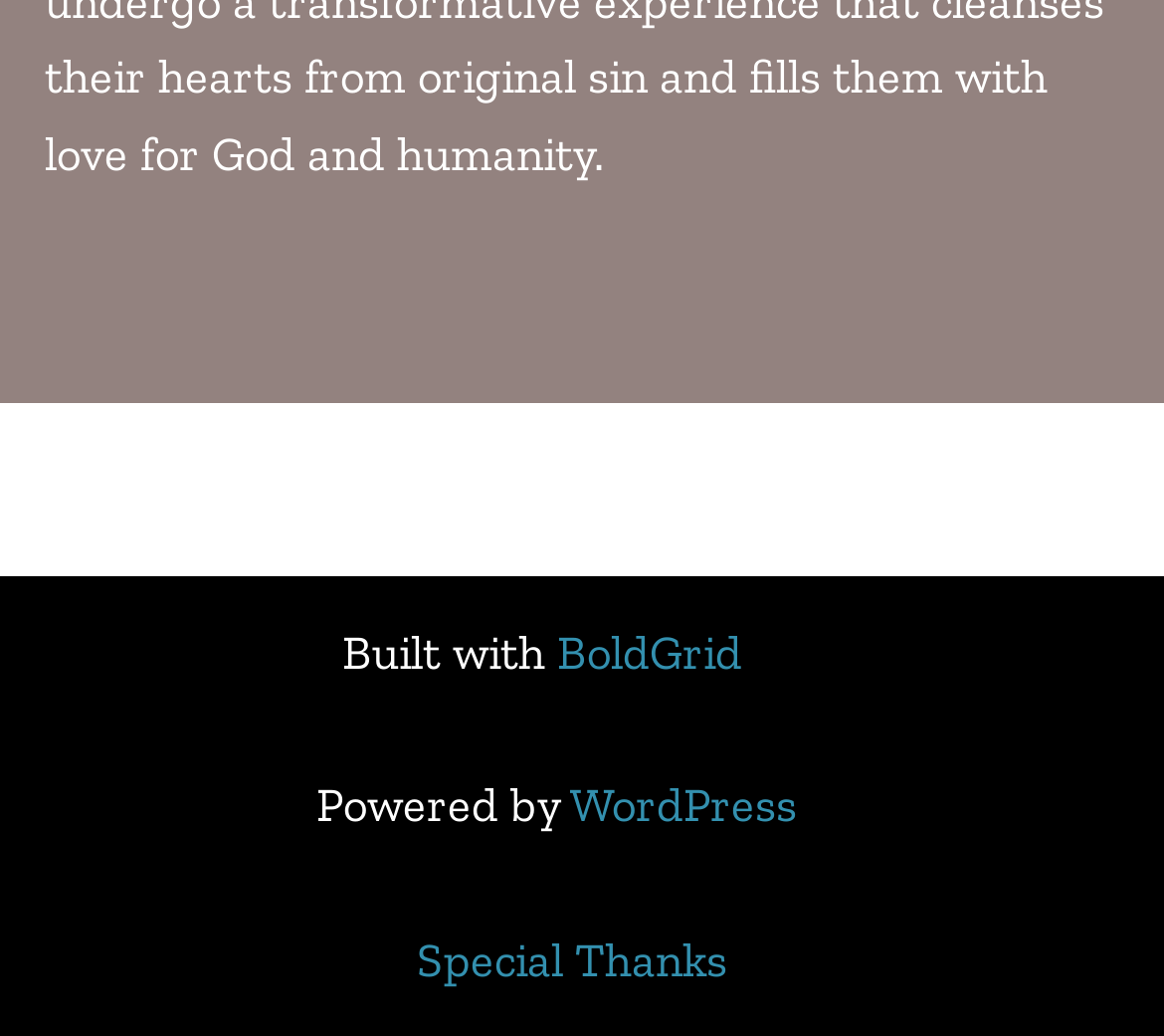Based on the element description: "Special Thanks", identify the bounding box coordinates for this UI element. The coordinates must be four float numbers between 0 and 1, listed as [left, top, right, bottom].

[0.358, 0.898, 0.624, 0.953]